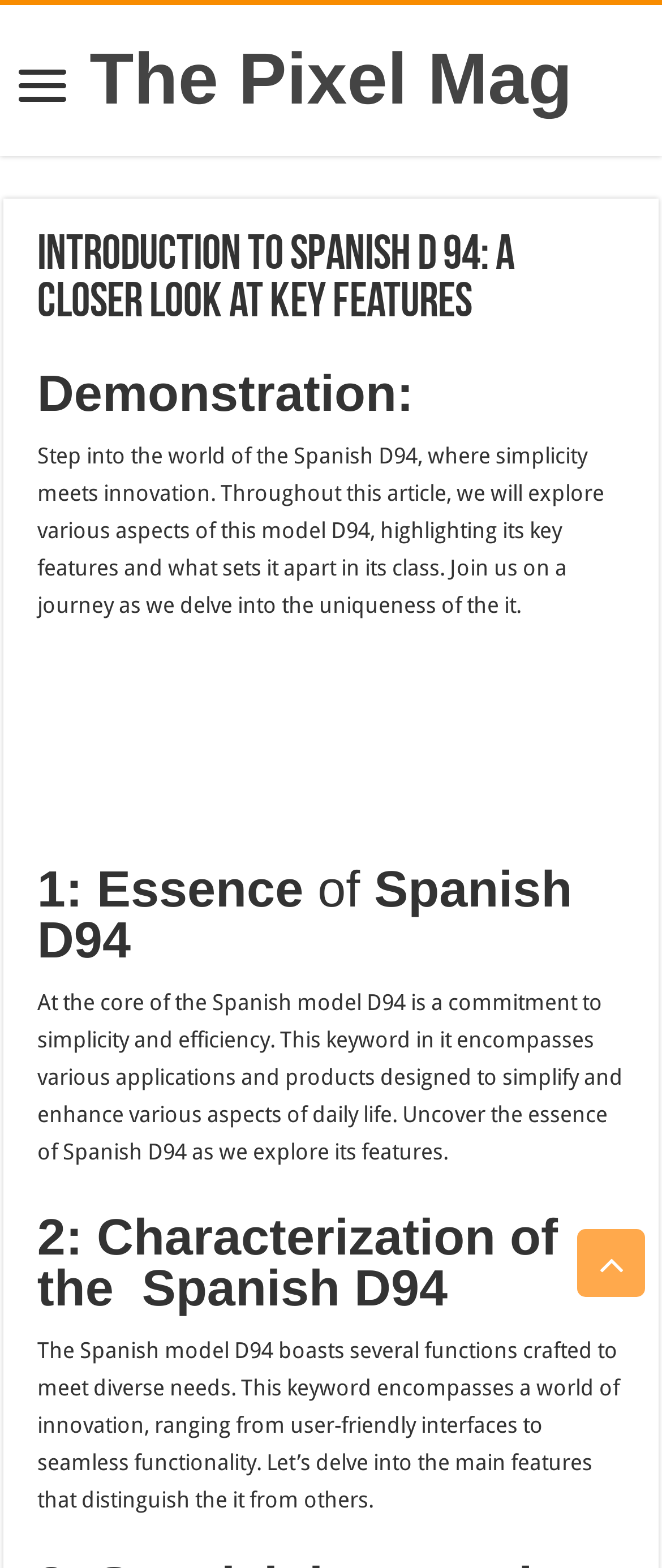Could you identify the text that serves as the heading for this webpage?

Introduction to Spanish D 94: A closer look at key features  